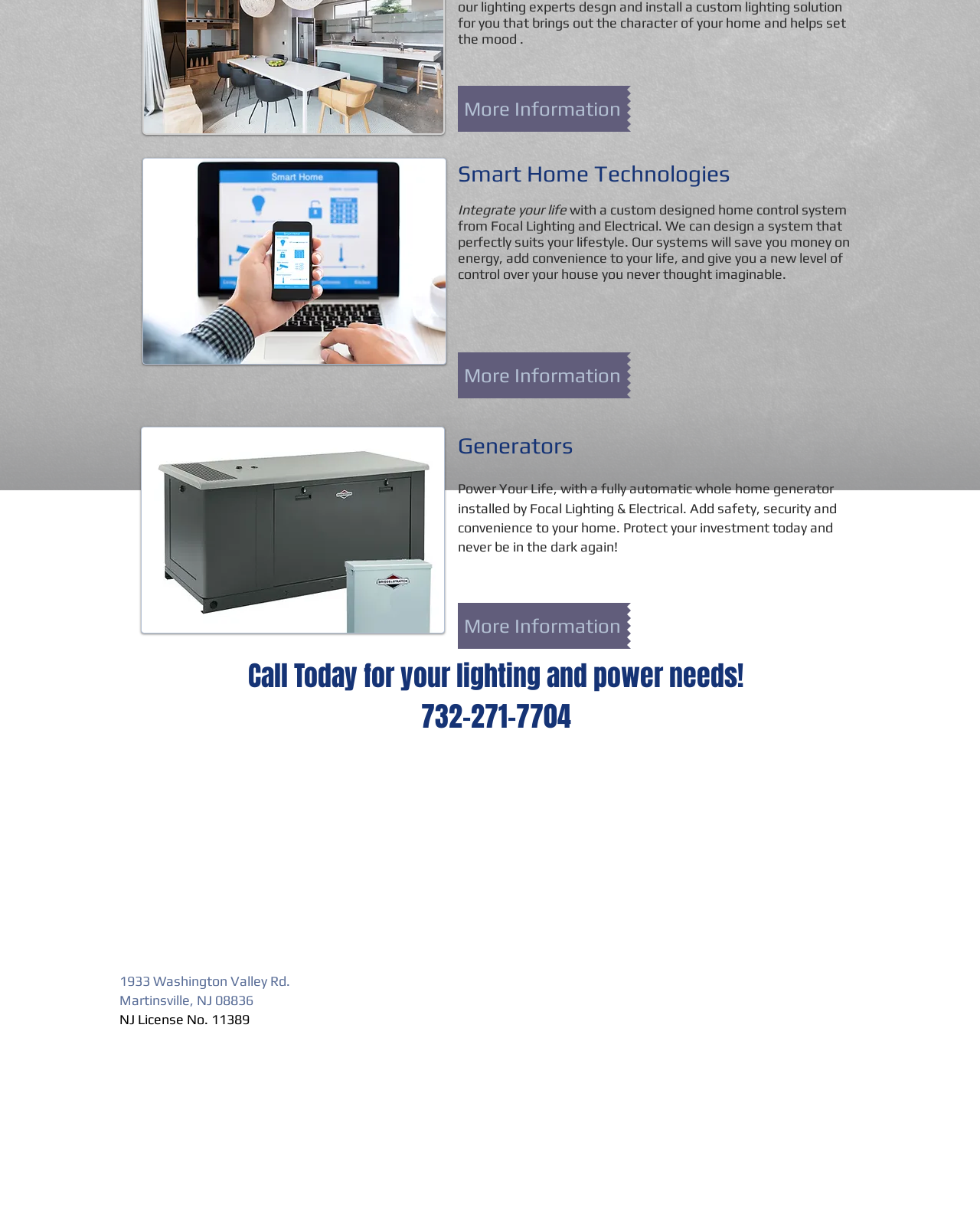Please determine the bounding box of the UI element that matches this description: Uncategorized. The coordinates should be given as (top-left x, top-left y, bottom-right x, bottom-right y), with all values between 0 and 1.

None